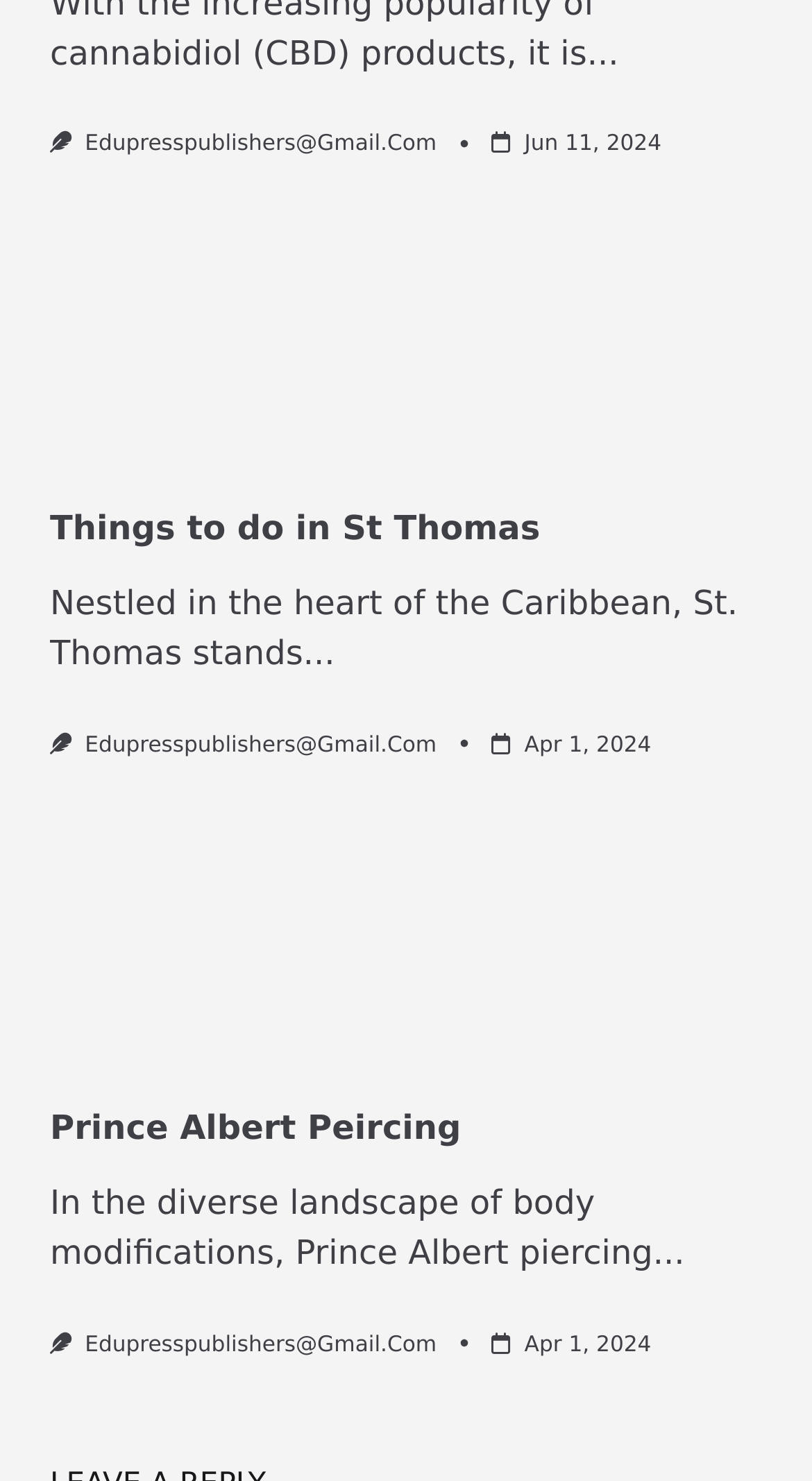Please specify the coordinates of the bounding box for the element that should be clicked to carry out this instruction: "Read the article about things to do in St Thomas". The coordinates must be four float numbers between 0 and 1, formatted as [left, top, right, bottom].

[0.062, 0.34, 0.938, 0.374]